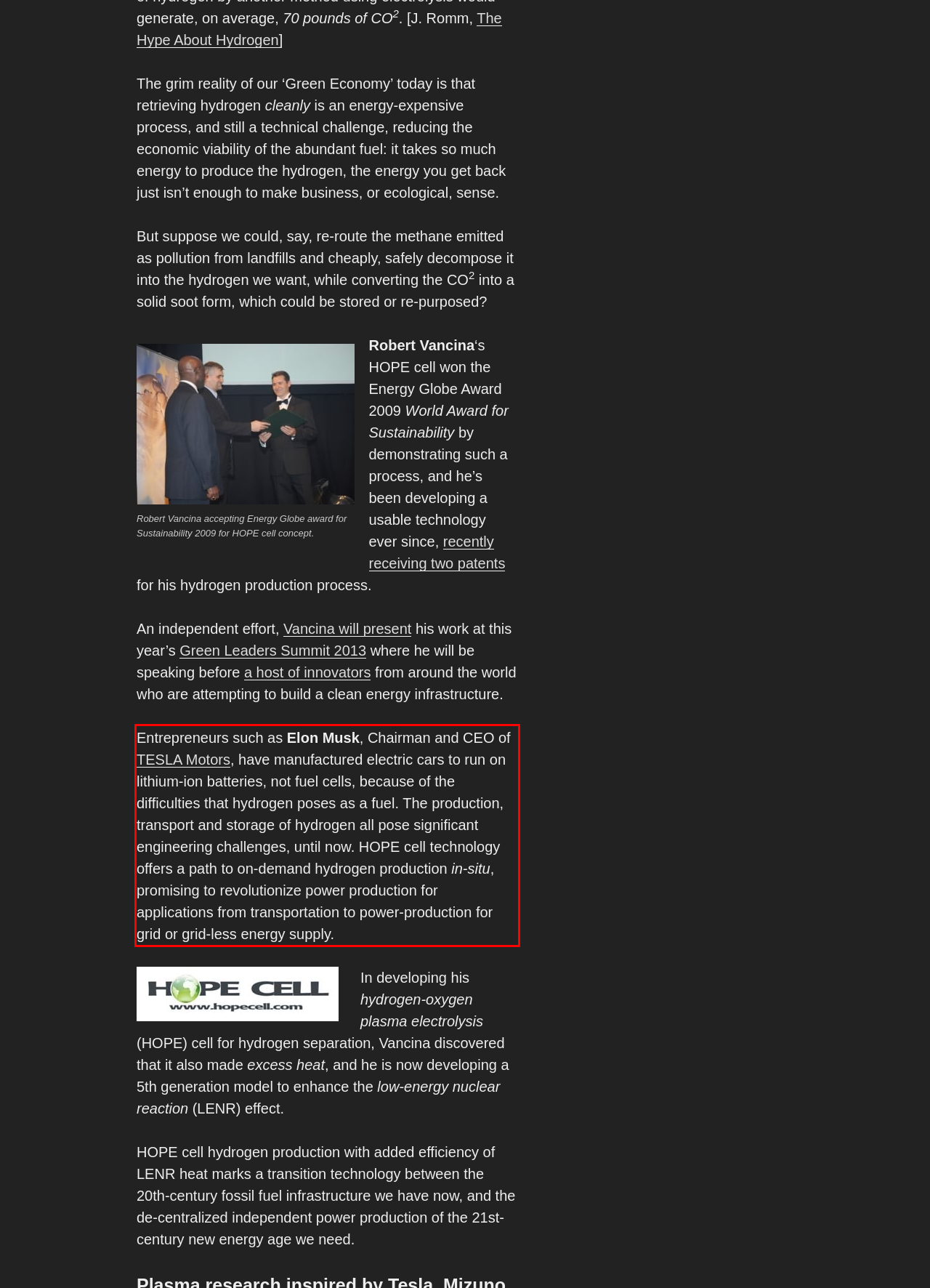Examine the screenshot of the webpage, locate the red bounding box, and perform OCR to extract the text contained within it.

Entrepreneurs such as Elon Musk, Chairman and CEO of TESLA Motors, have manufactured electric cars to run on lithium-ion batteries, not fuel cells, because of the difficulties that hydrogen poses as a fuel. The production, transport and storage of hydrogen all pose significant engineering challenges, until now. HOPE cell technology offers a path to on-demand hydrogen production in-situ, promising to revolutionize power production for applications from transportation to power-production for grid or grid-less energy supply.